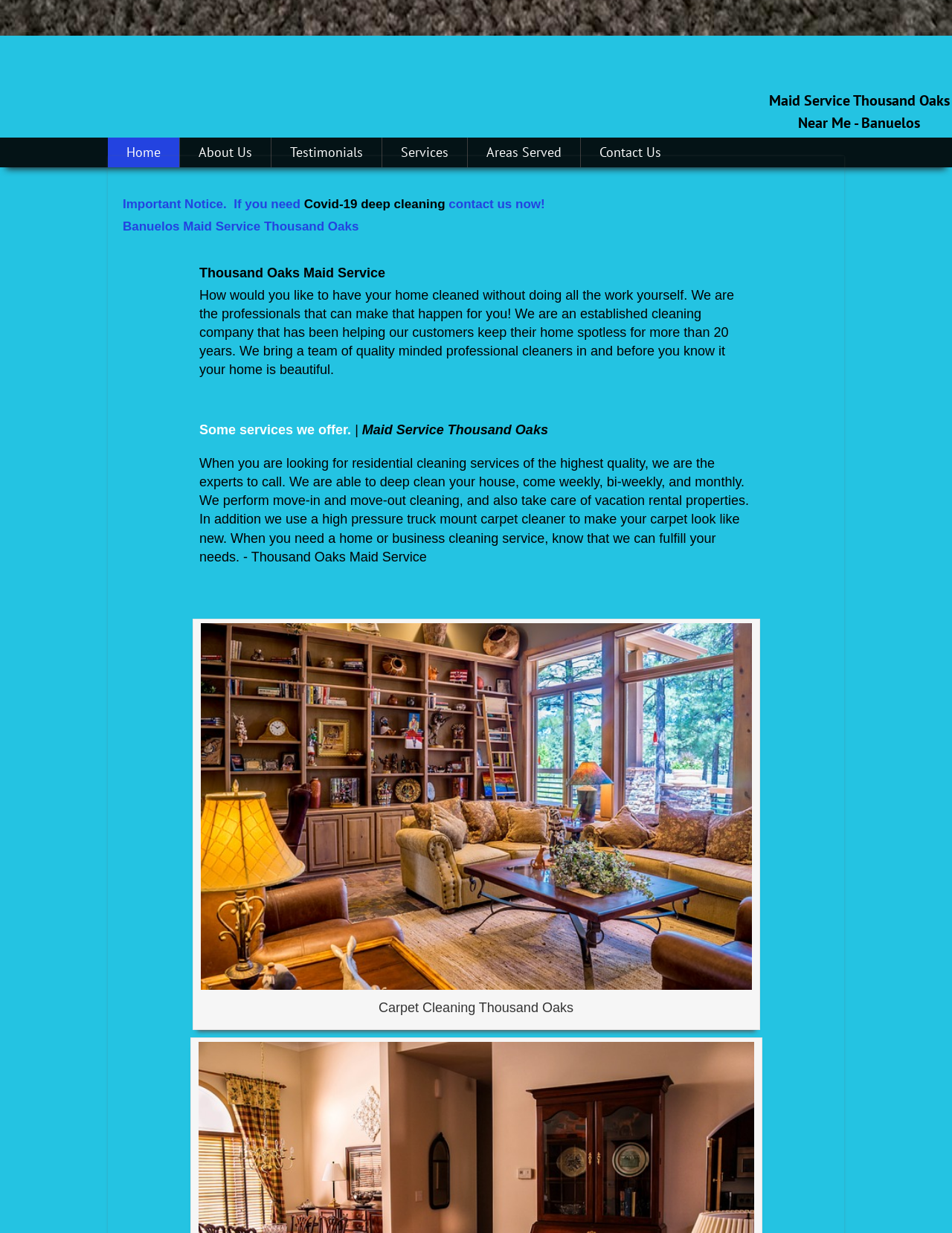Please provide the bounding box coordinates in the format (top-left x, top-left y, bottom-right x, bottom-right y). Remember, all values are floating point numbers between 0 and 1. What is the bounding box coordinate of the region described as: Maid Service Thousand Oaks

[0.38, 0.343, 0.576, 0.355]